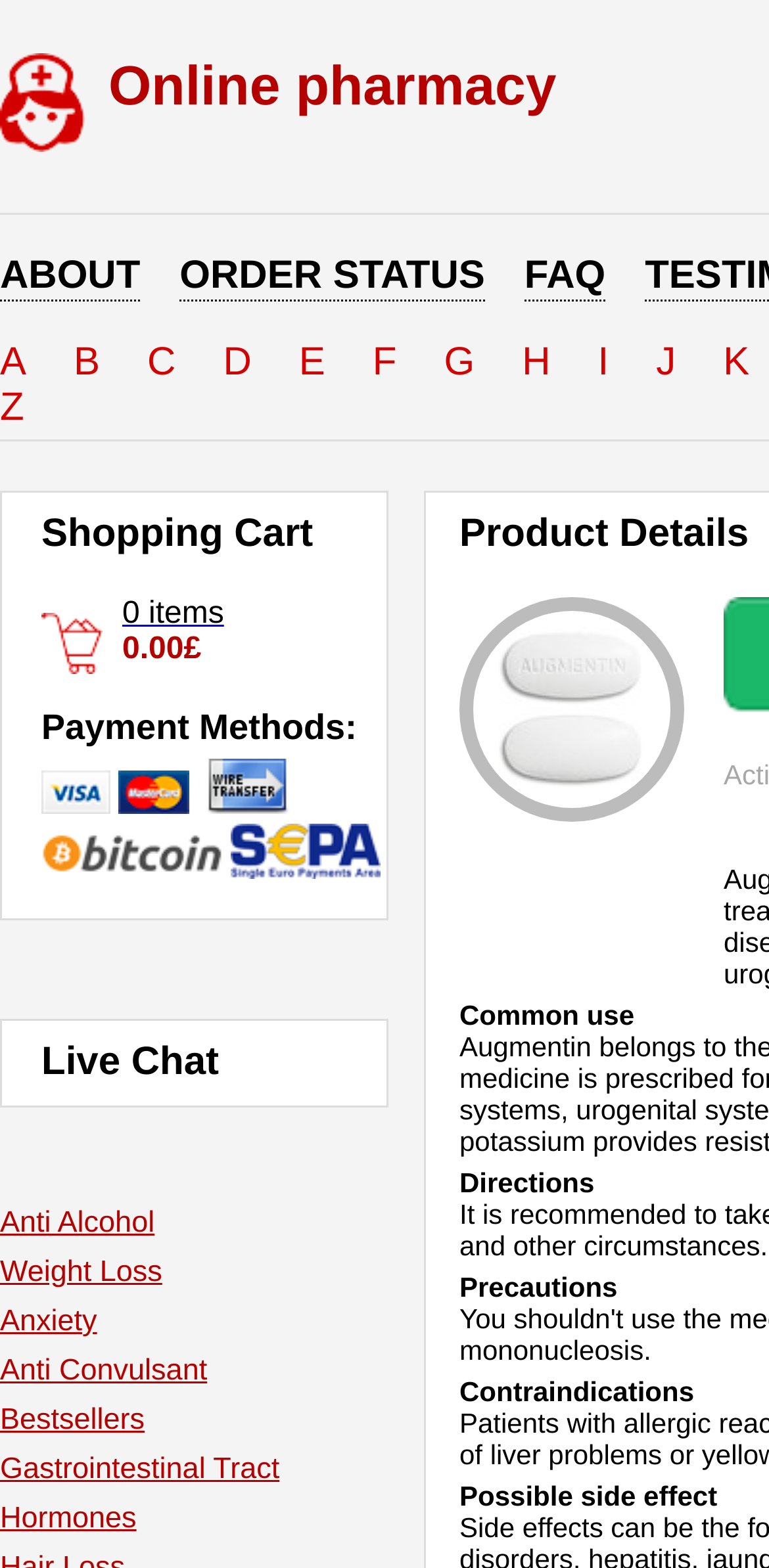Pinpoint the bounding box coordinates of the element that must be clicked to accomplish the following instruction: "Select payment method Visa". The coordinates should be in the format of four float numbers between 0 and 1, i.e., [left, top, right, bottom].

[0.054, 0.491, 0.144, 0.519]